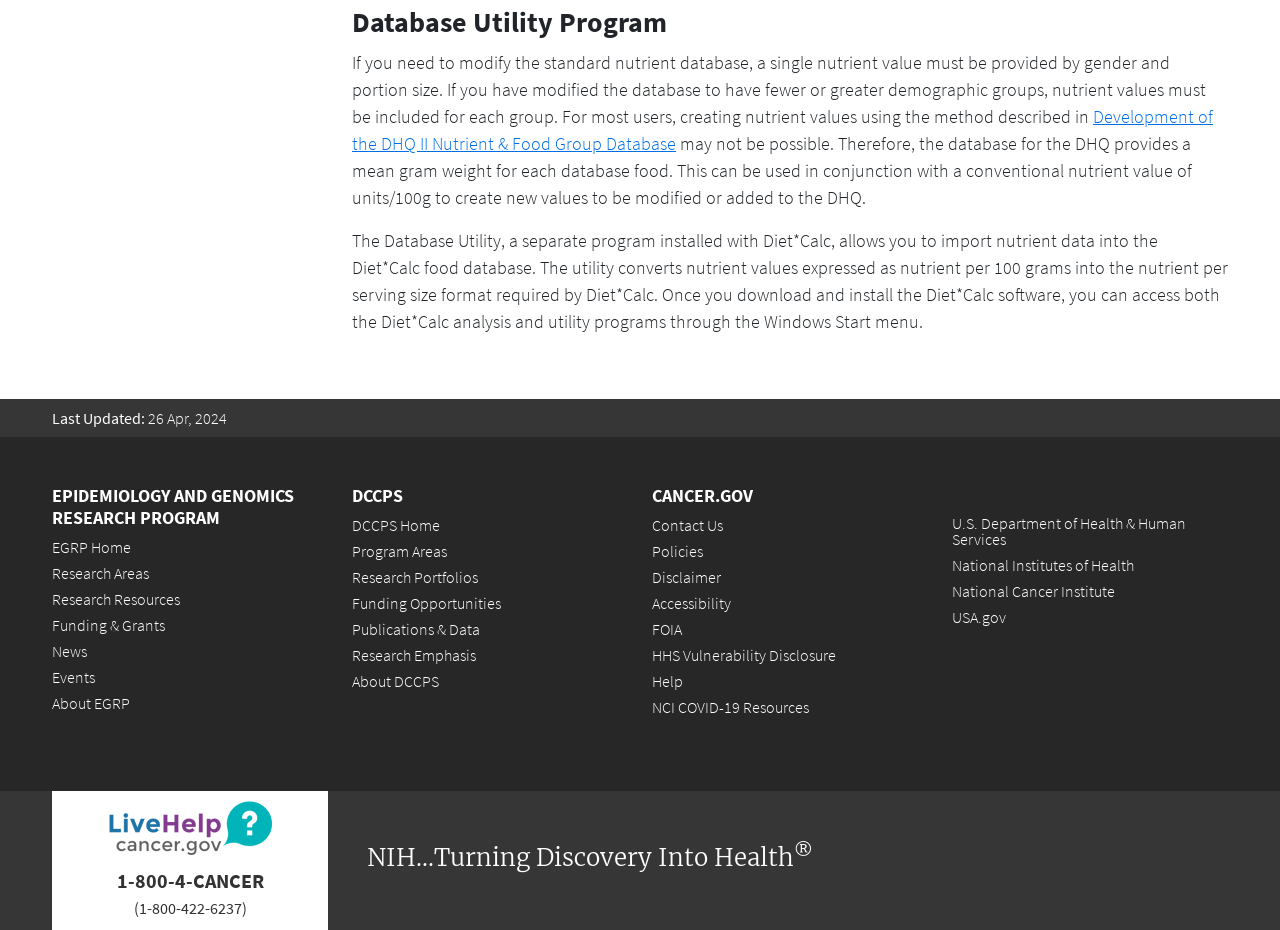What is the link to the 'About EGRP' page? Examine the screenshot and reply using just one word or a brief phrase.

EGRP Home > About EGRP